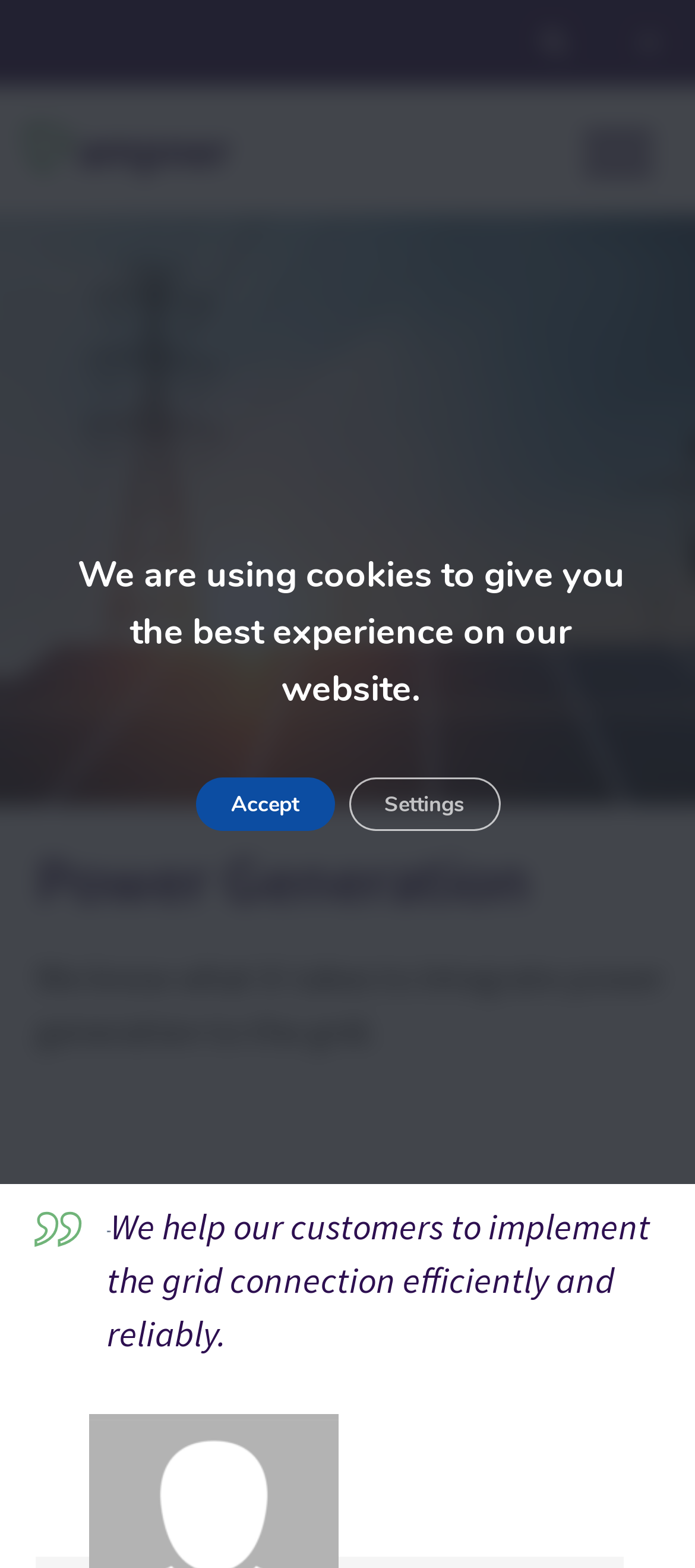How many language options are available?
From the image, provide a succinct answer in one word or a short phrase.

At least one